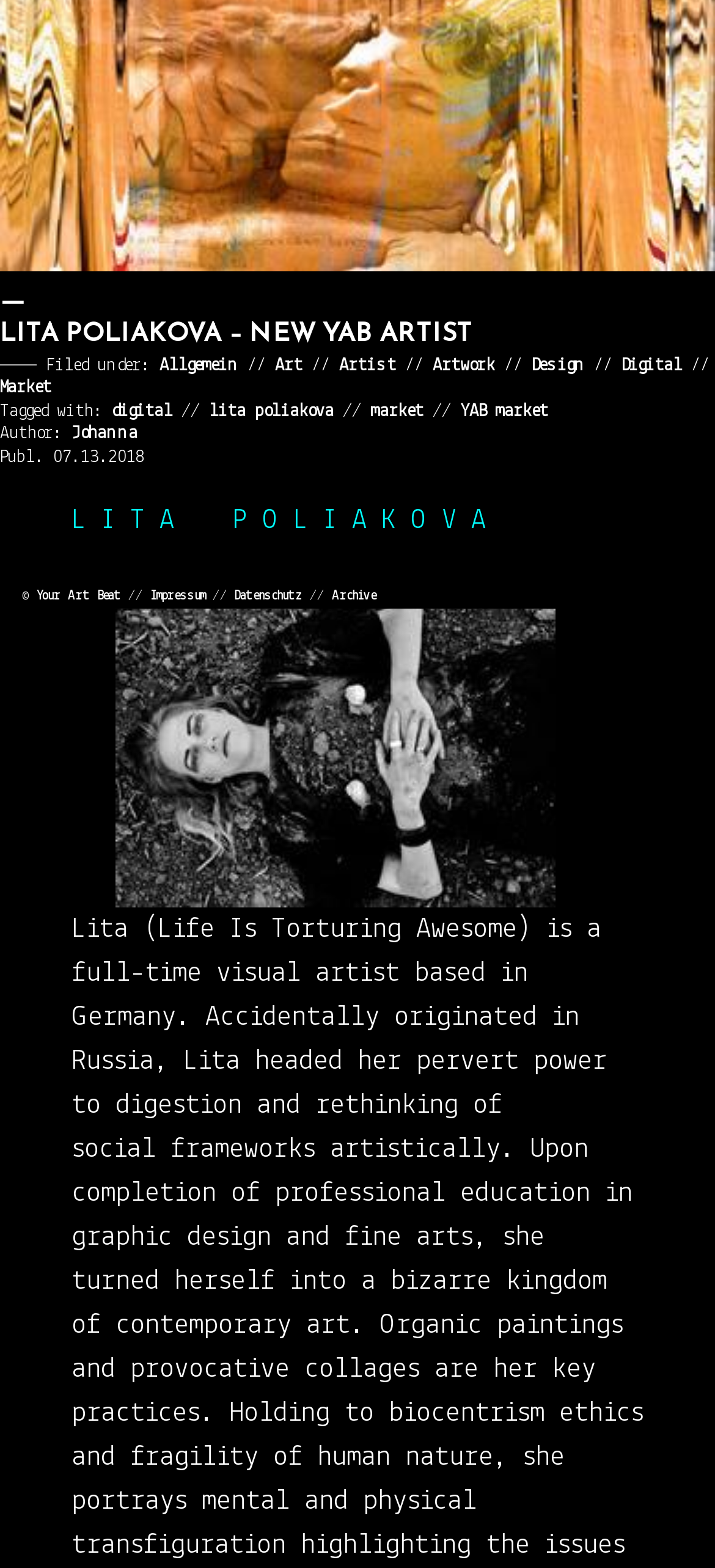Bounding box coordinates are specified in the format (top-left x, top-left y, bottom-right x, bottom-right y). All values are floating point numbers bounded between 0 and 1. Please provide the bounding box coordinate of the region this sentence describes: Market

[0.0, 0.241, 0.072, 0.254]